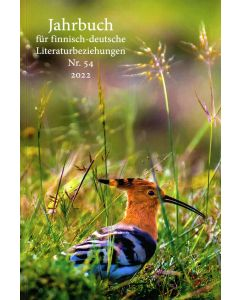What is the issue number of the publication?
Answer the question in as much detail as possible.

The caption specifies that the image showcases the cover of issue number 54 from the year 2022.